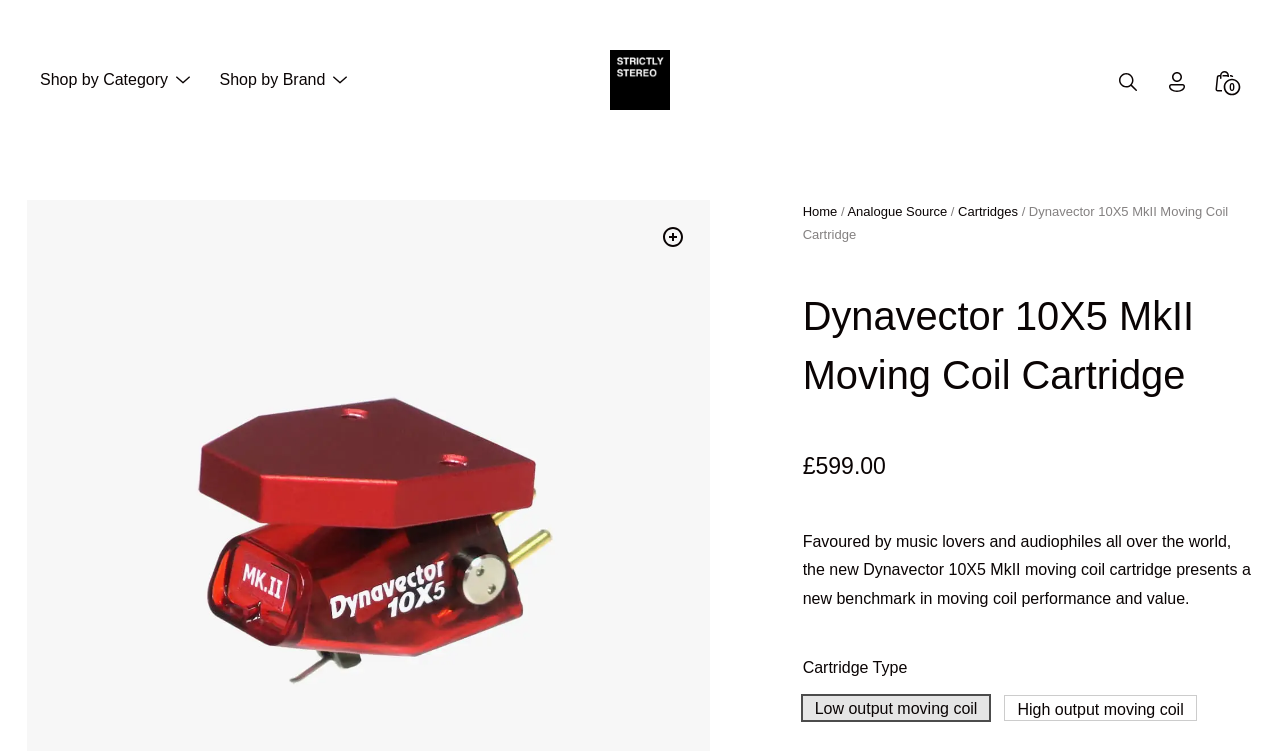Please specify the bounding box coordinates of the region to click in order to perform the following instruction: "Go to Strictly Stereo homepage".

[0.477, 0.053, 0.523, 0.16]